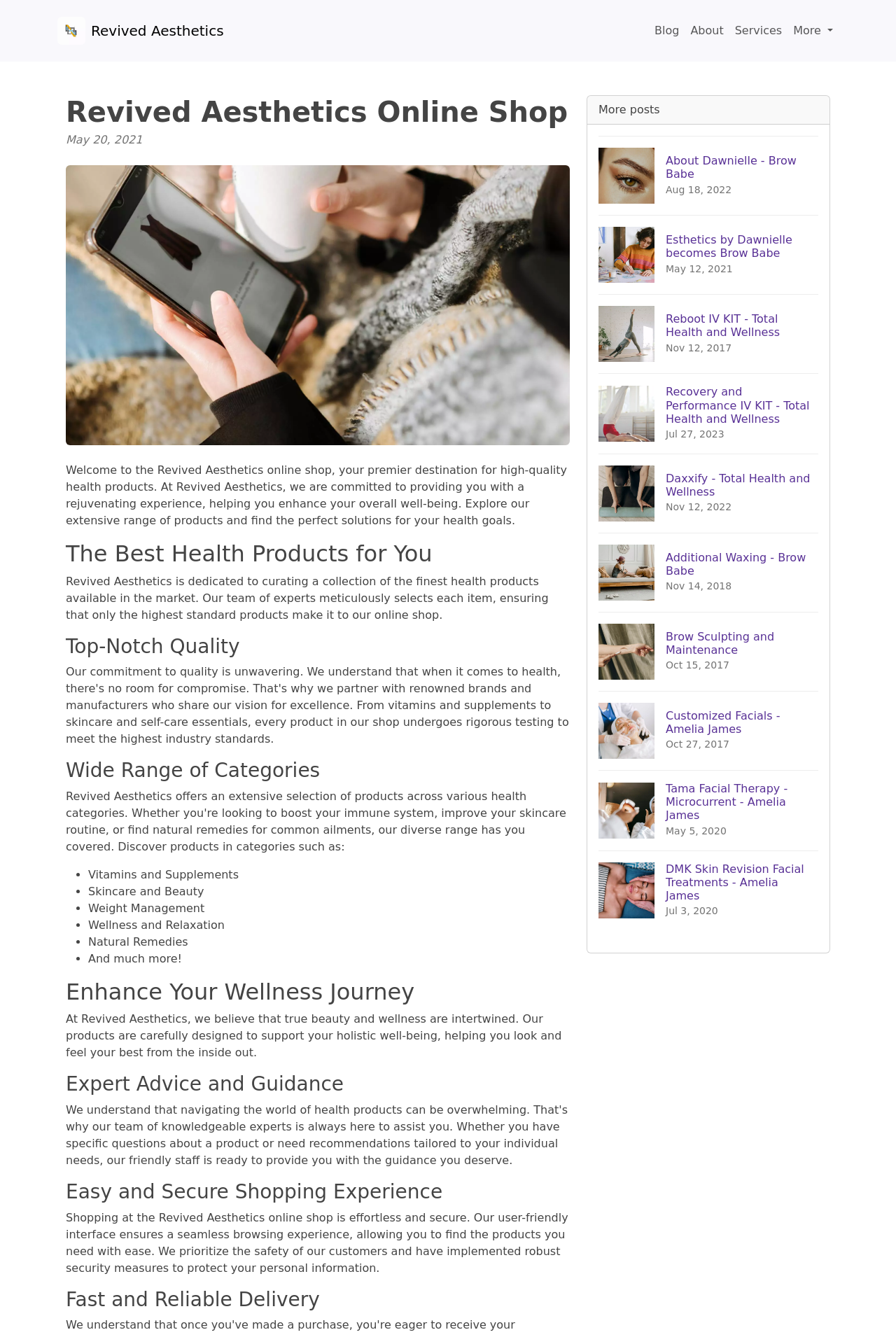Please find the bounding box coordinates of the element's region to be clicked to carry out this instruction: "Click the 'Blog' link".

[0.724, 0.013, 0.764, 0.034]